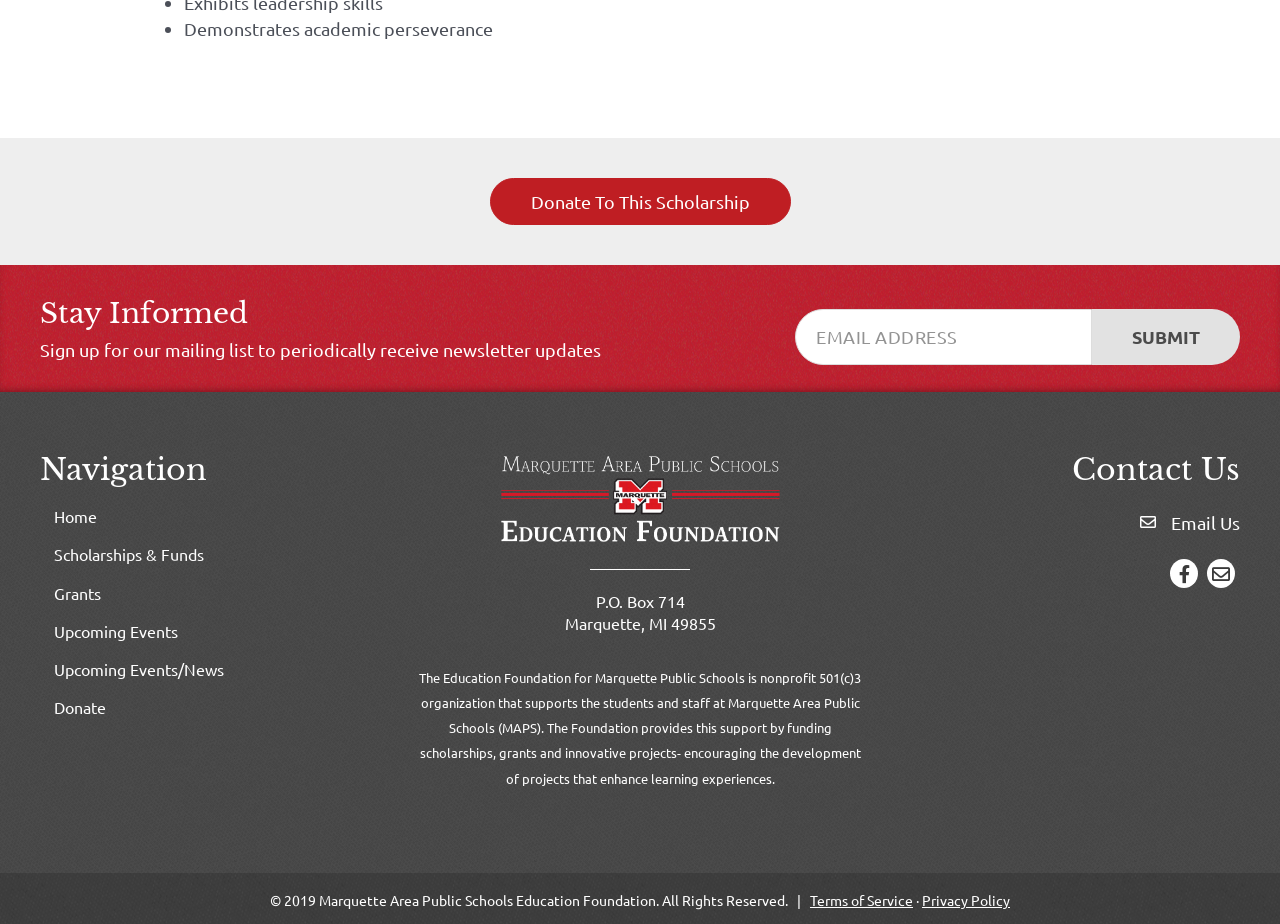Indicate the bounding box coordinates of the element that must be clicked to execute the instruction: "Submit email address". The coordinates should be given as four float numbers between 0 and 1, i.e., [left, top, right, bottom].

[0.853, 0.334, 0.969, 0.395]